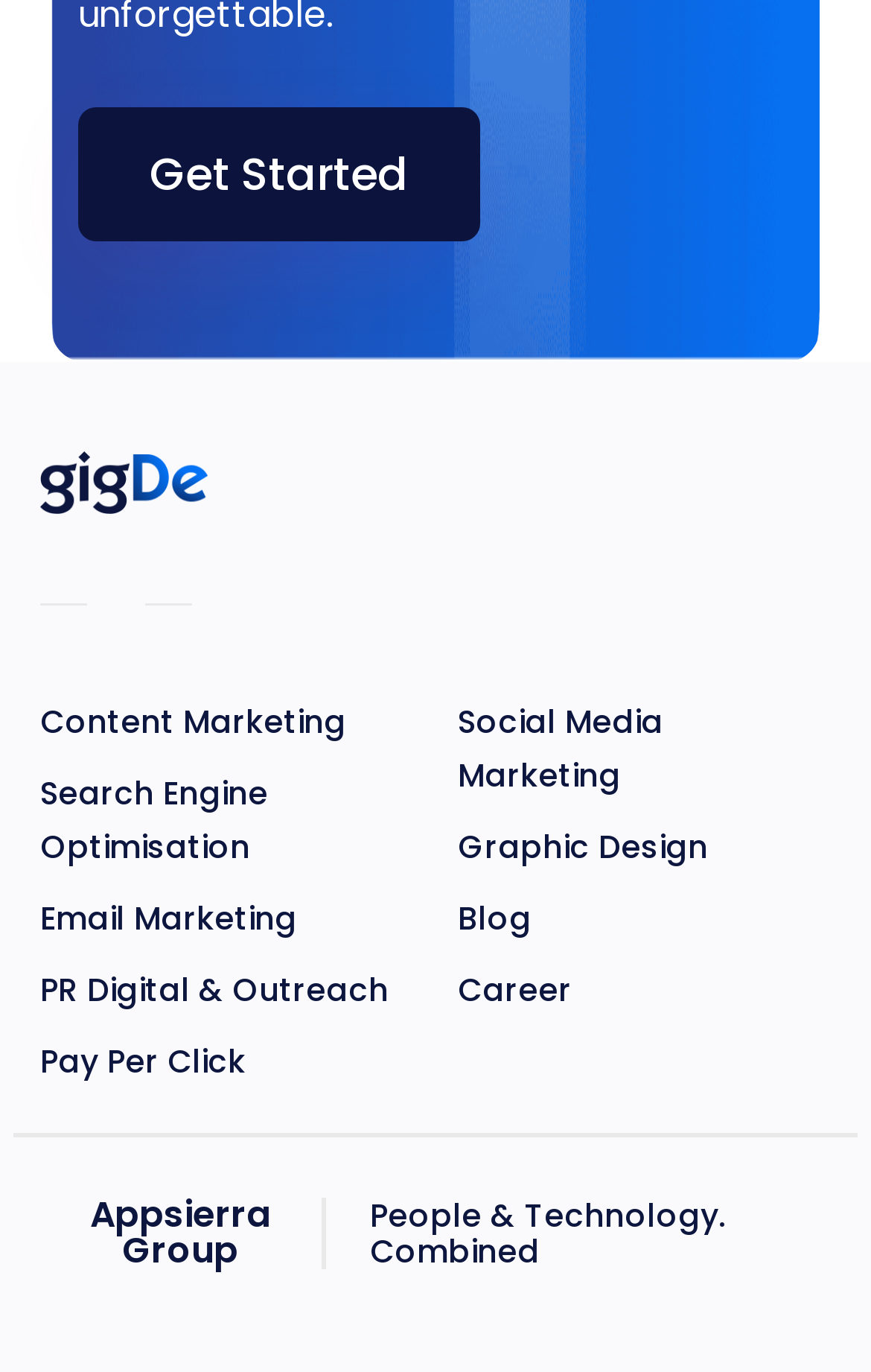What is the company name?
Using the details shown in the screenshot, provide a comprehensive answer to the question.

The company name can be found at the bottom of the webpage, where it is written in a static text element as 'Appsierra Group'.